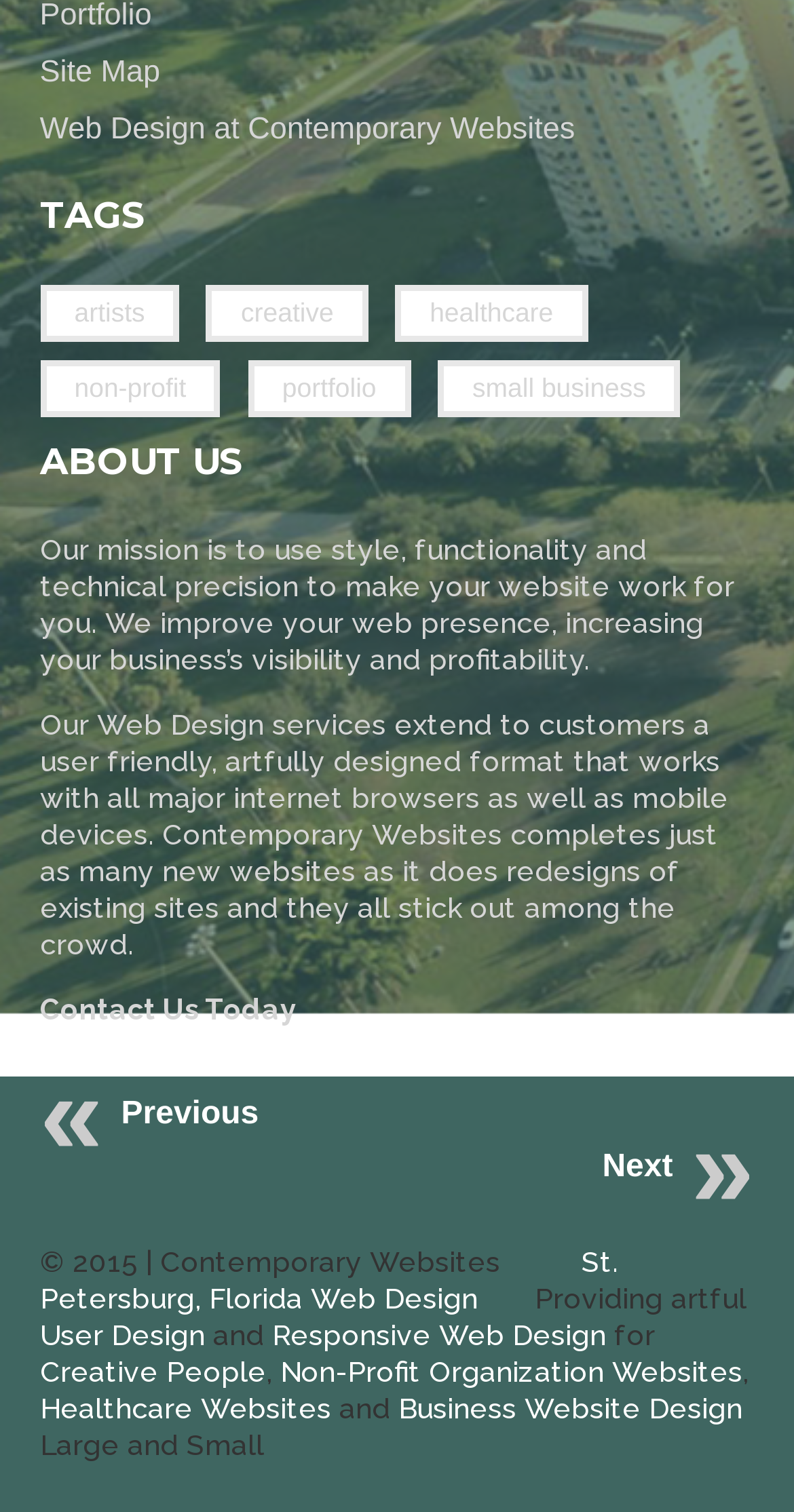Kindly determine the bounding box coordinates of the area that needs to be clicked to fulfill this instruction: "Read about Our mission".

[0.05, 0.353, 0.924, 0.447]